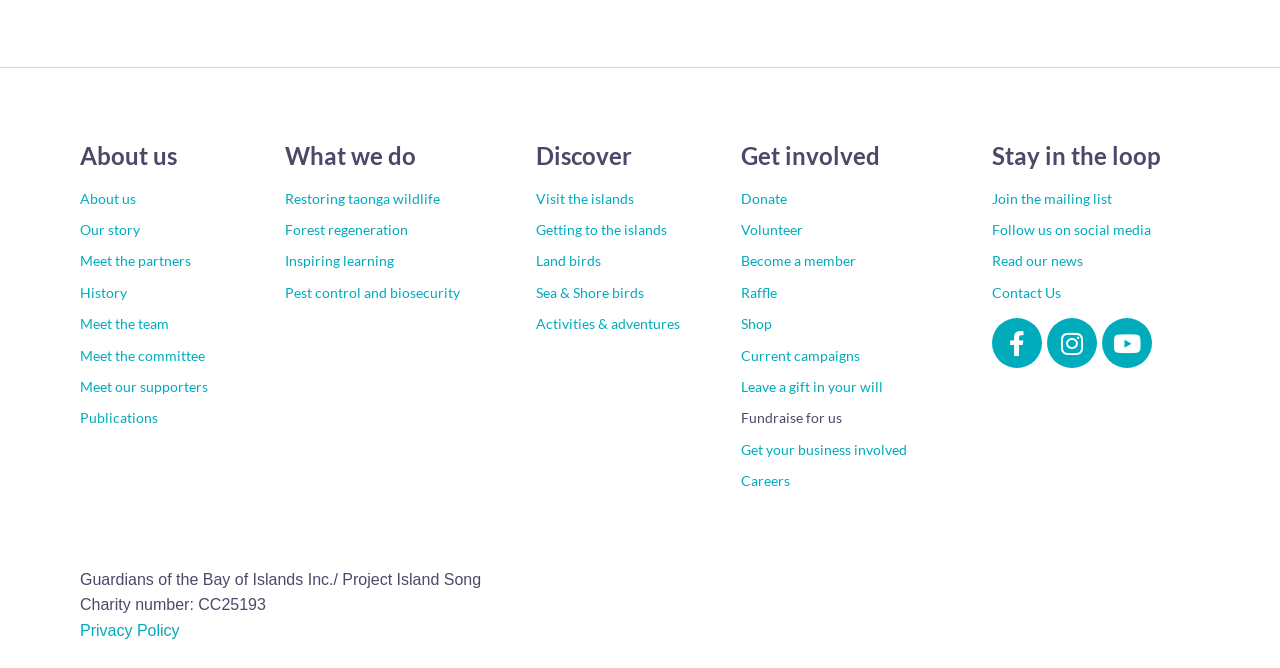What is the charity number of the organization?
Based on the image, answer the question in a detailed manner.

The charity number of the organization is explicitly stated at the bottom of the webpage as 'Charity number: CC25193'.